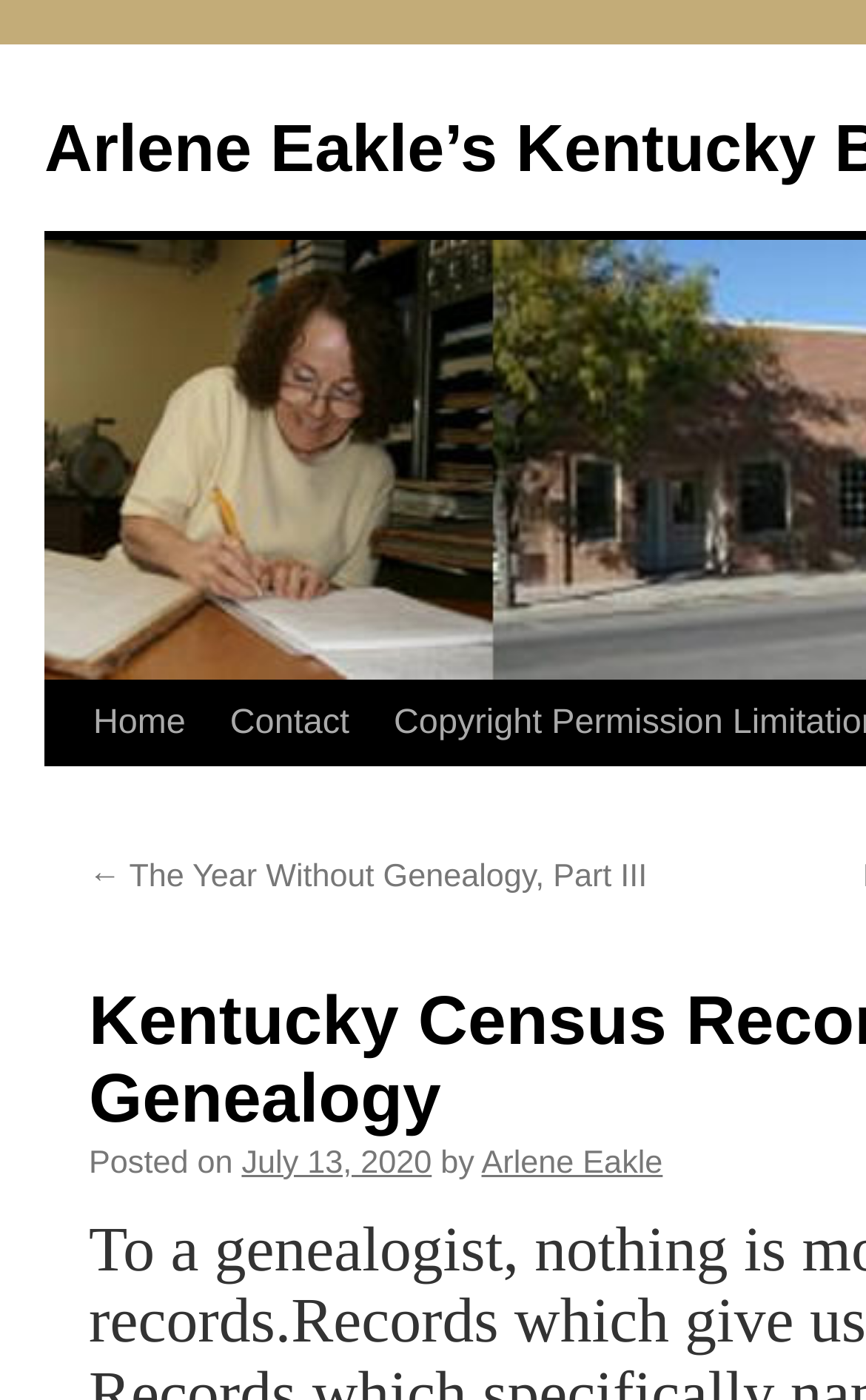Locate the bounding box coordinates of the element to click to perform the following action: 'read previous post'. The coordinates should be given as four float values between 0 and 1, in the form of [left, top, right, bottom].

[0.103, 0.614, 0.747, 0.639]